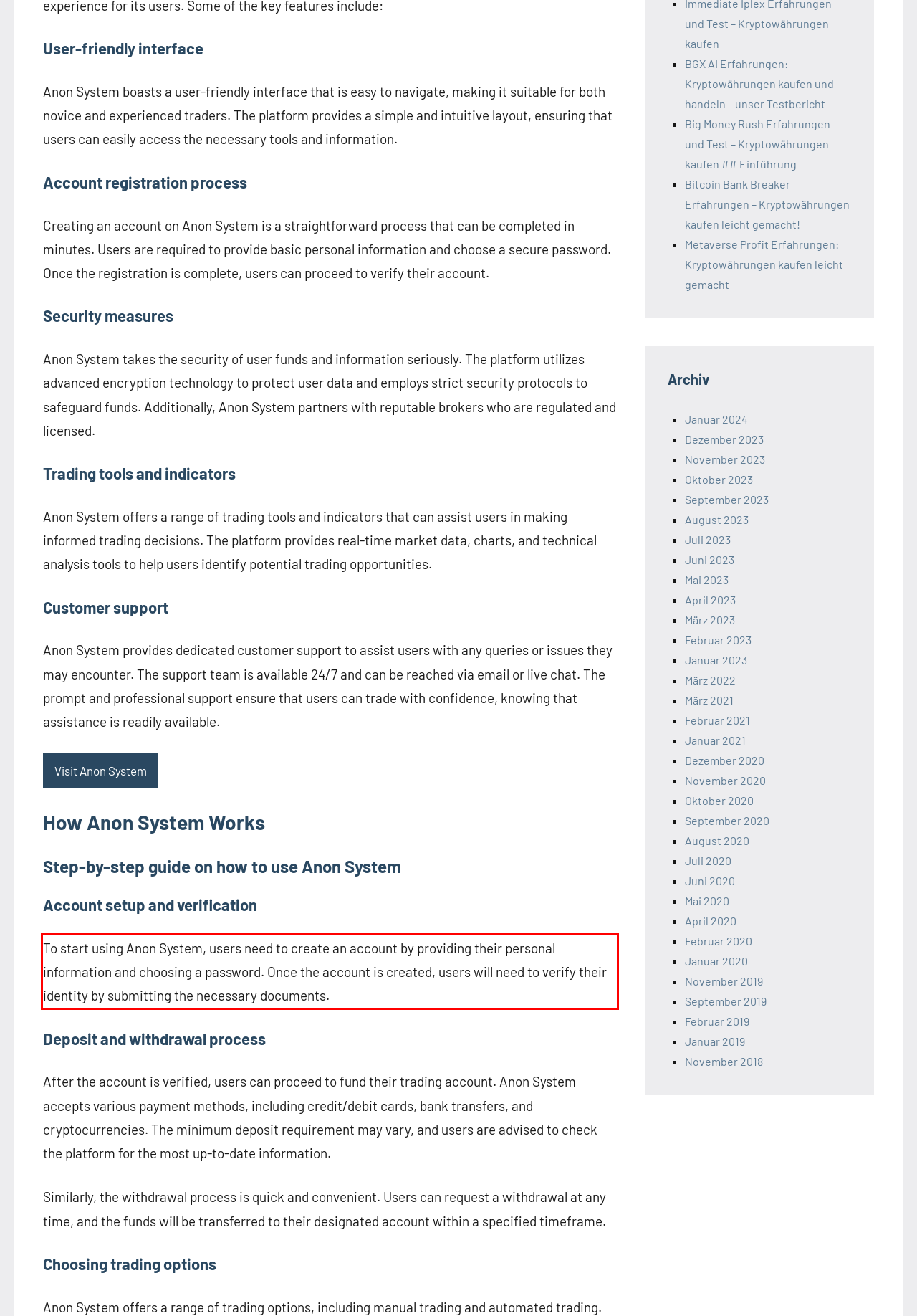Please analyze the provided webpage screenshot and perform OCR to extract the text content from the red rectangle bounding box.

To start using Anon System, users need to create an account by providing their personal information and choosing a password. Once the account is created, users will need to verify their identity by submitting the necessary documents.